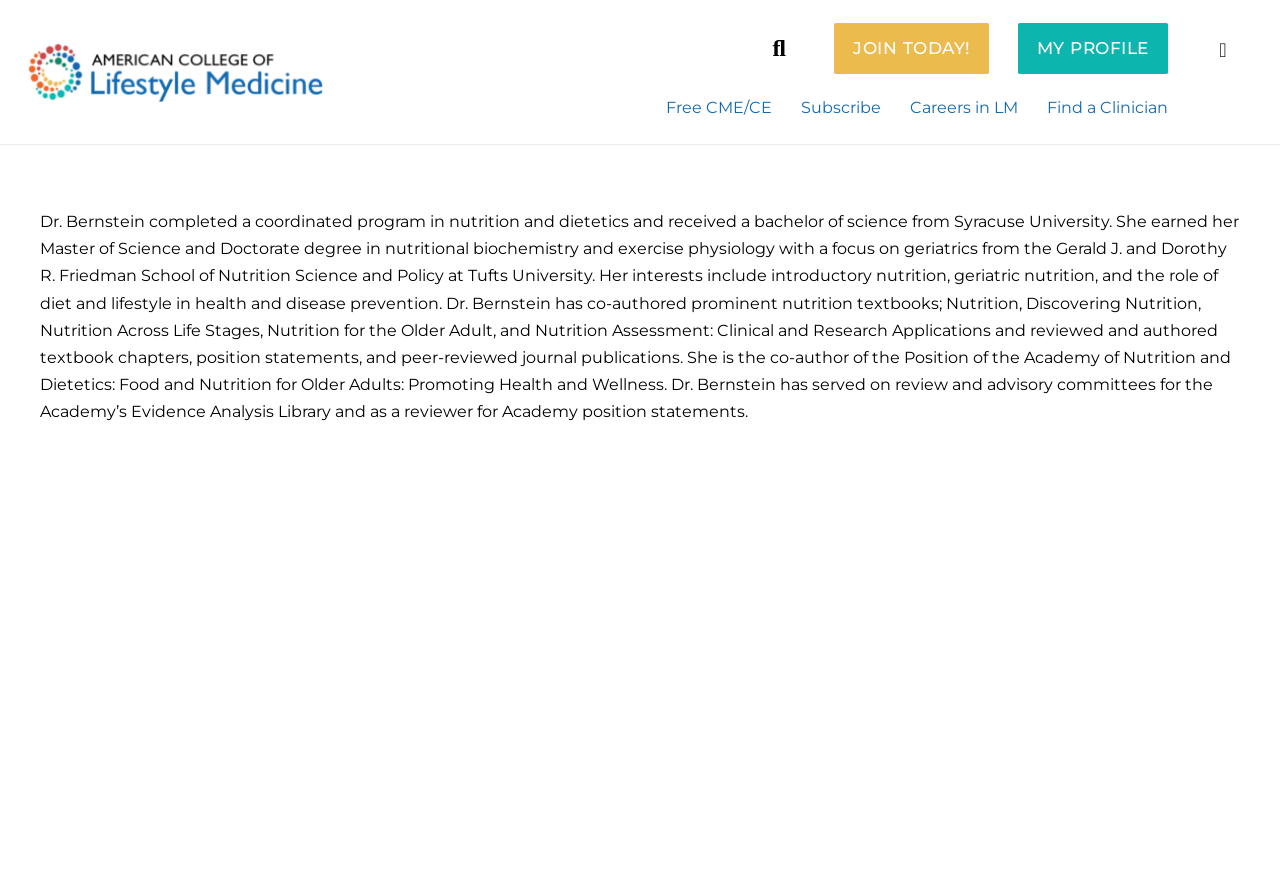Find the bounding box coordinates for the HTML element described in this sentence: "Join Today!". Provide the coordinates as four float numbers between 0 and 1, in the format [left, top, right, bottom].

[0.652, 0.026, 0.773, 0.084]